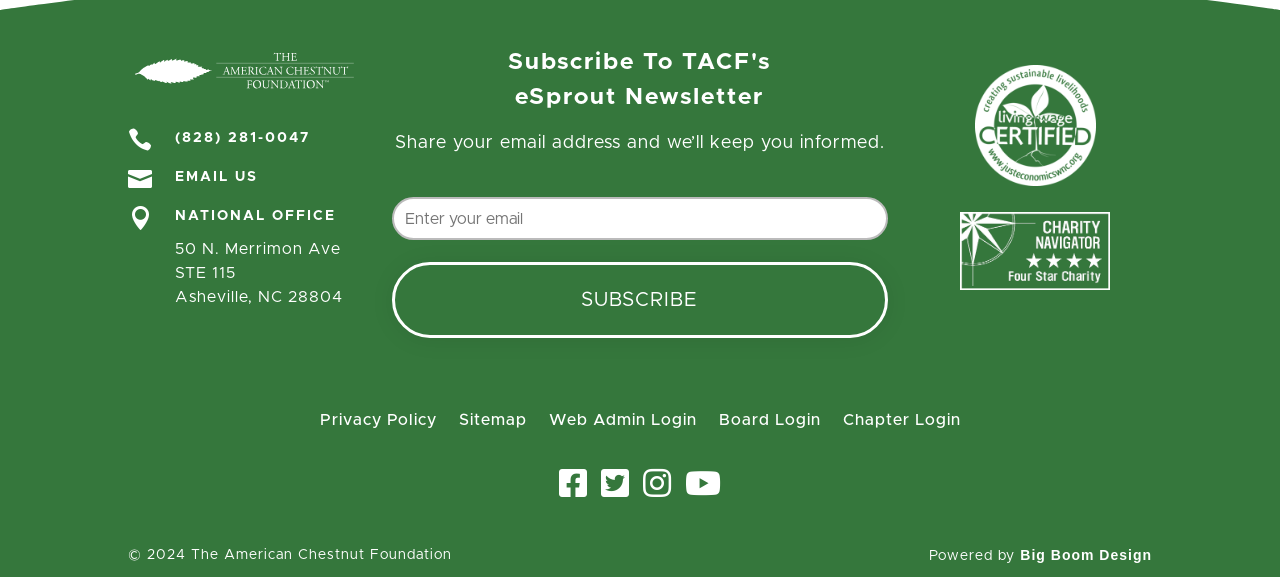Calculate the bounding box coordinates for the UI element based on the following description: "name="input_1" placeholder="Enter your email"". Ensure the coordinates are four float numbers between 0 and 1, i.e., [left, top, right, bottom].

[0.306, 0.342, 0.694, 0.415]